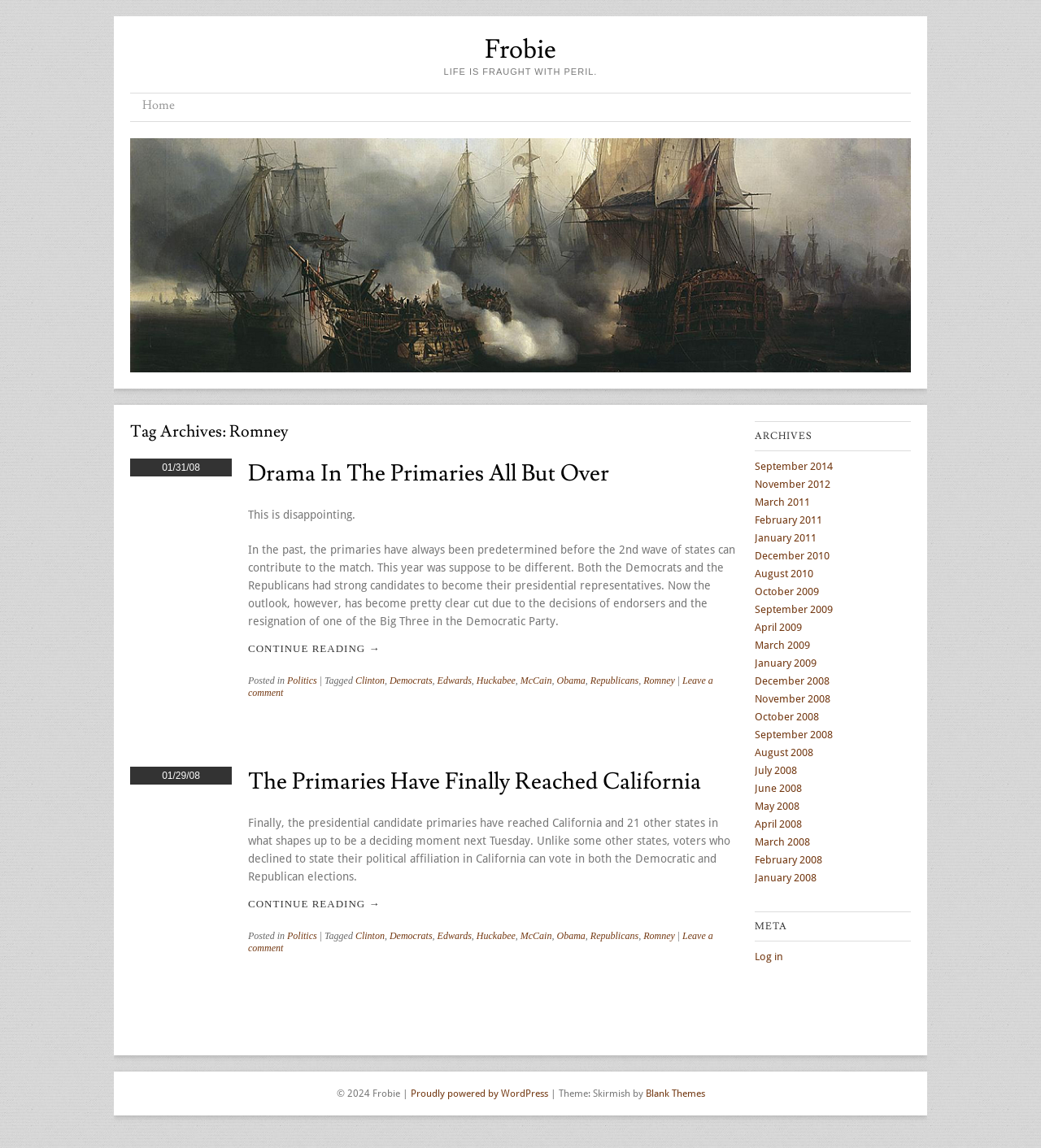Locate the bounding box coordinates of the UI element described by: "December 2010". Provide the coordinates as four float numbers between 0 and 1, formatted as [left, top, right, bottom].

[0.725, 0.479, 0.797, 0.489]